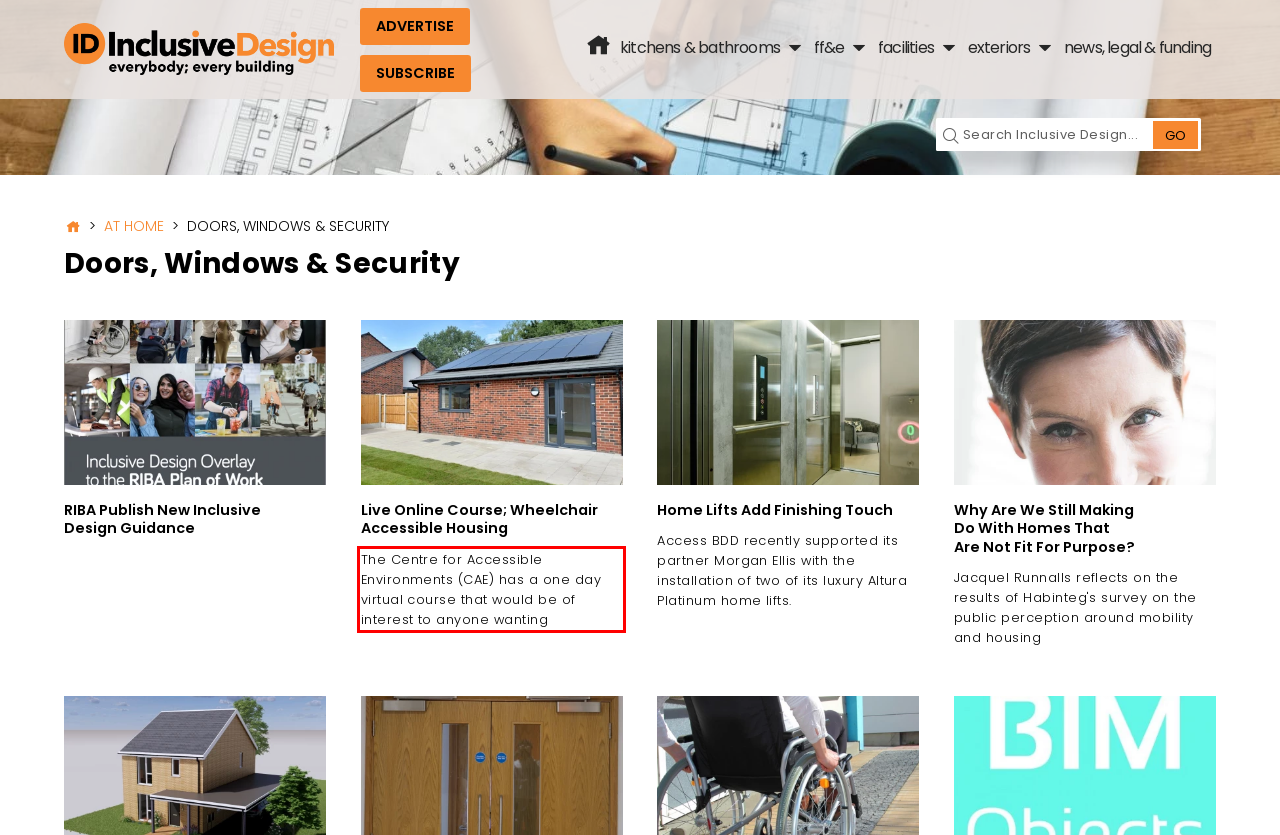Identify and extract the text within the red rectangle in the screenshot of the webpage.

The Centre for Accessible Environments (CAE) has a one day virtual course that would be of interest to anyone wanting to find out more about the design standards of wheelchair accessible housing.